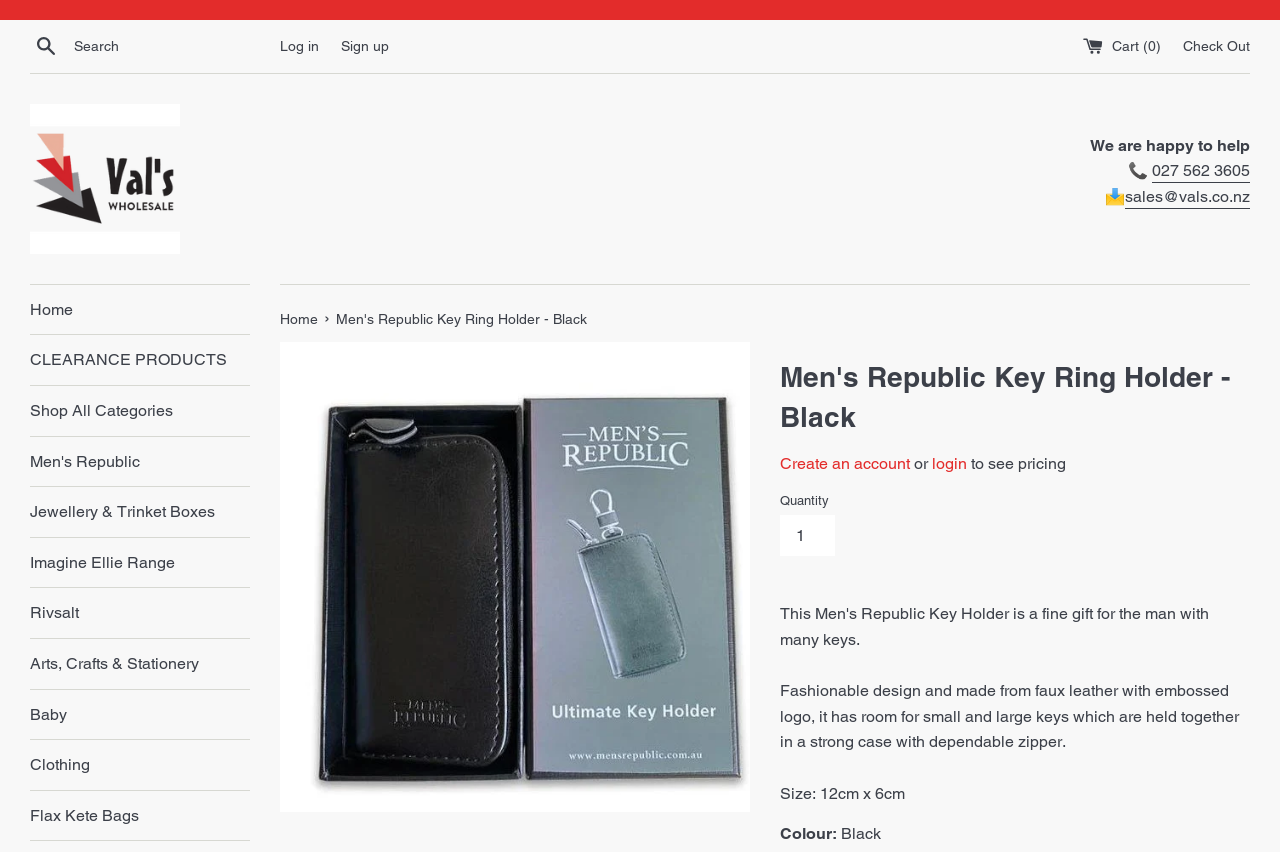What is the color of the key ring holder?
Identify the answer in the screenshot and reply with a single word or phrase.

Black